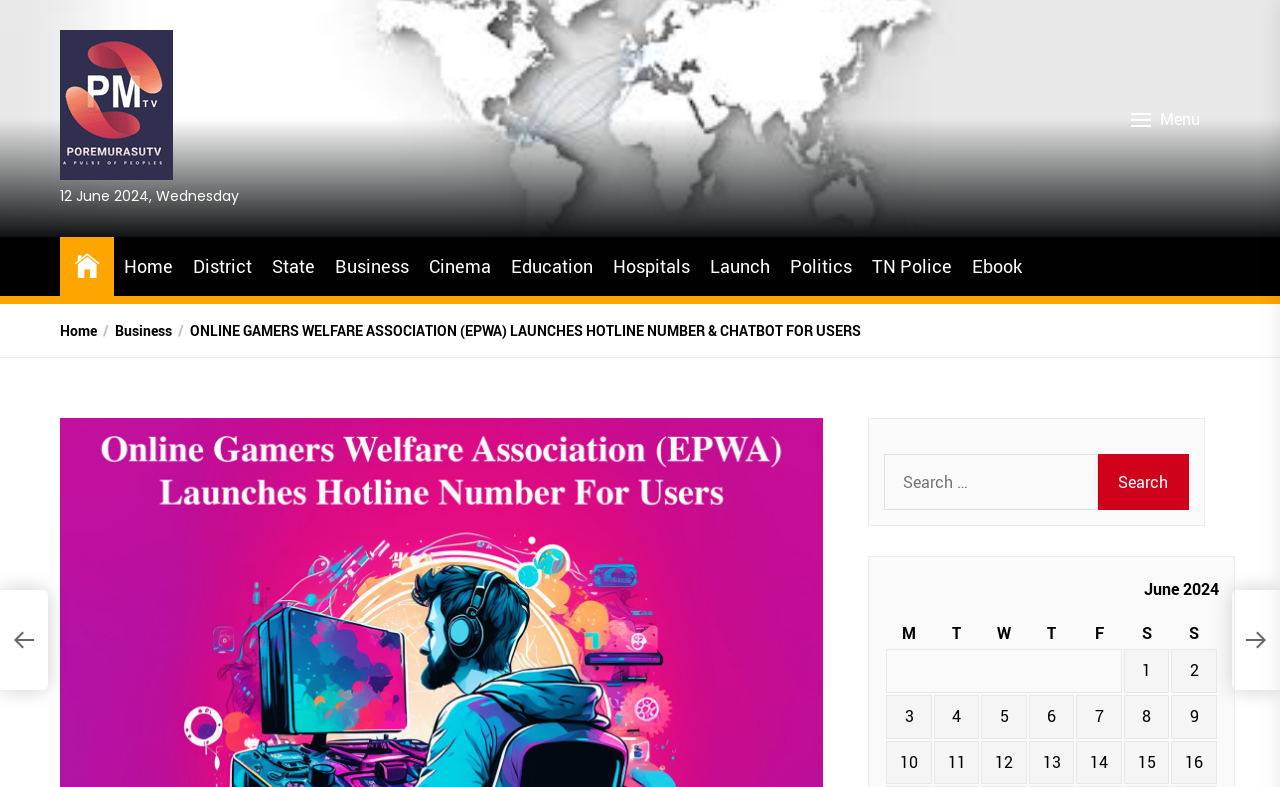Please find the bounding box coordinates of the element that you should click to achieve the following instruction: "Click the 'Menu' button". The coordinates should be presented as four float numbers between 0 and 1: [left, top, right, bottom].

[0.872, 0.125, 0.953, 0.176]